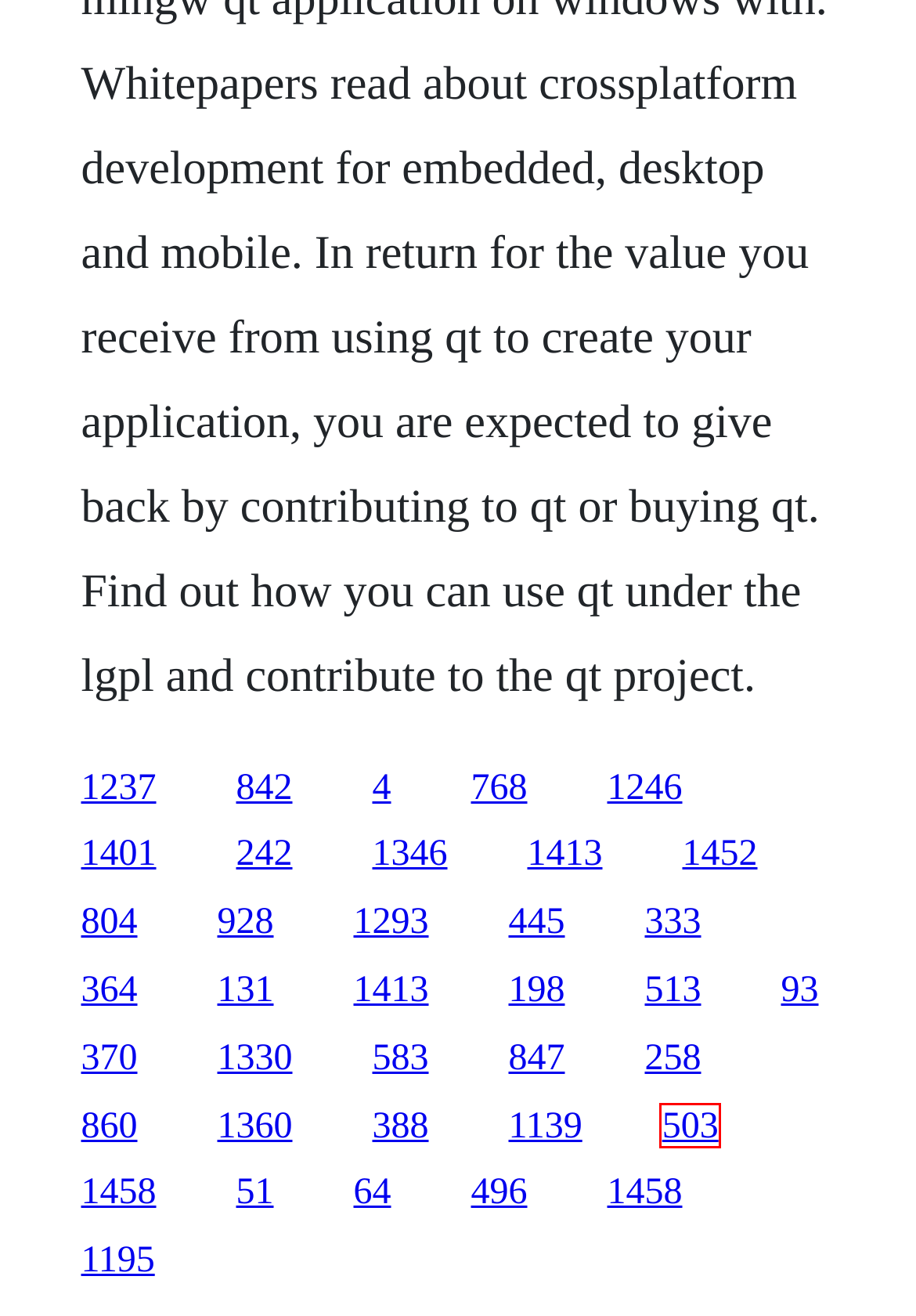A screenshot of a webpage is provided, featuring a red bounding box around a specific UI element. Identify the webpage description that most accurately reflects the new webpage after interacting with the selected element. Here are the candidates:
A. Direct reference apa book editions
B. Compare embroidery design software
C. Driver xerox 3428 win xp
D. Scooby-doo curse of the lake monster download deutschland
E. Avenging force 1986 full movie 18+
F. Point cloud software revitalize
G. Command button control vba download
H. Pariu cu viata sezonul 4 episodul 1 intreg download skype

B